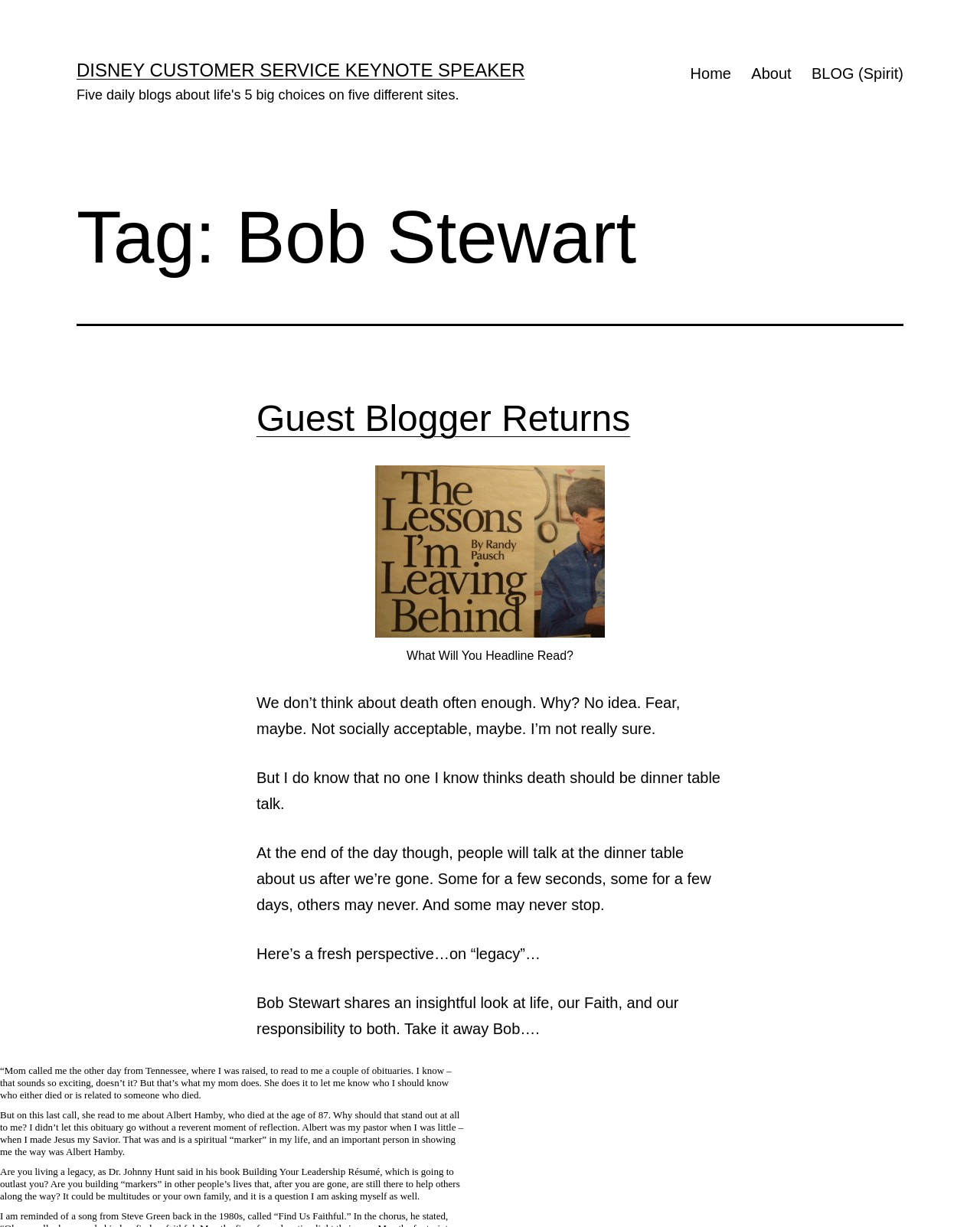Answer the question briefly using a single word or phrase: 
What is the age of Albert Hamby when he died?

87